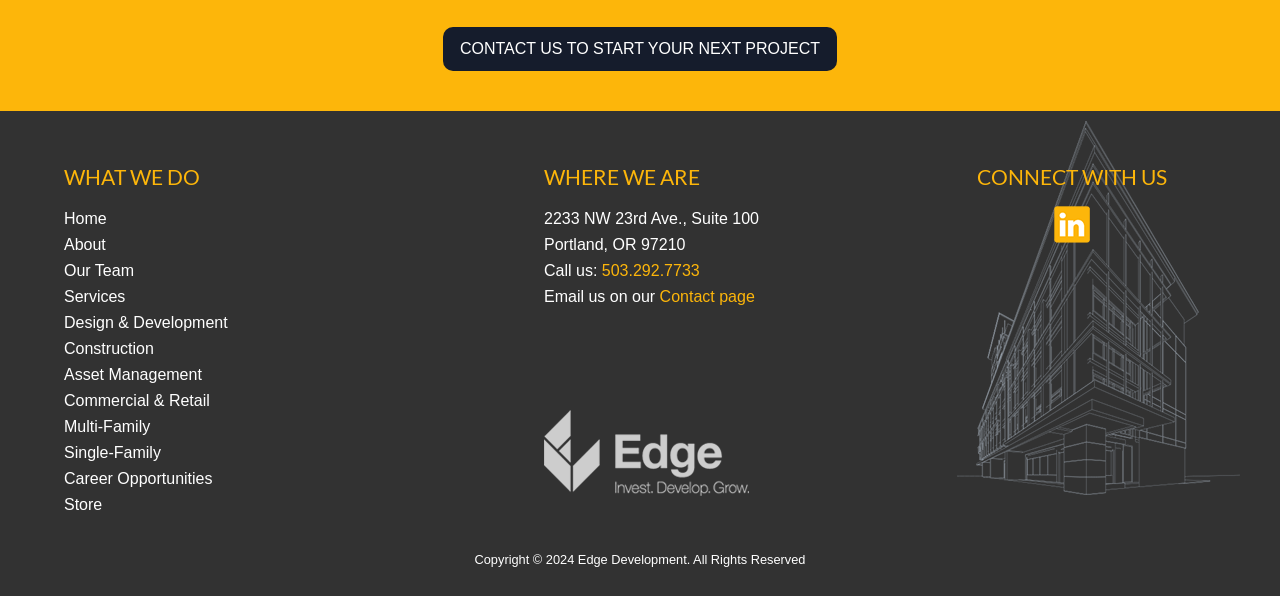Find the bounding box coordinates of the UI element according to this description: "Design & Development".

[0.05, 0.527, 0.178, 0.555]